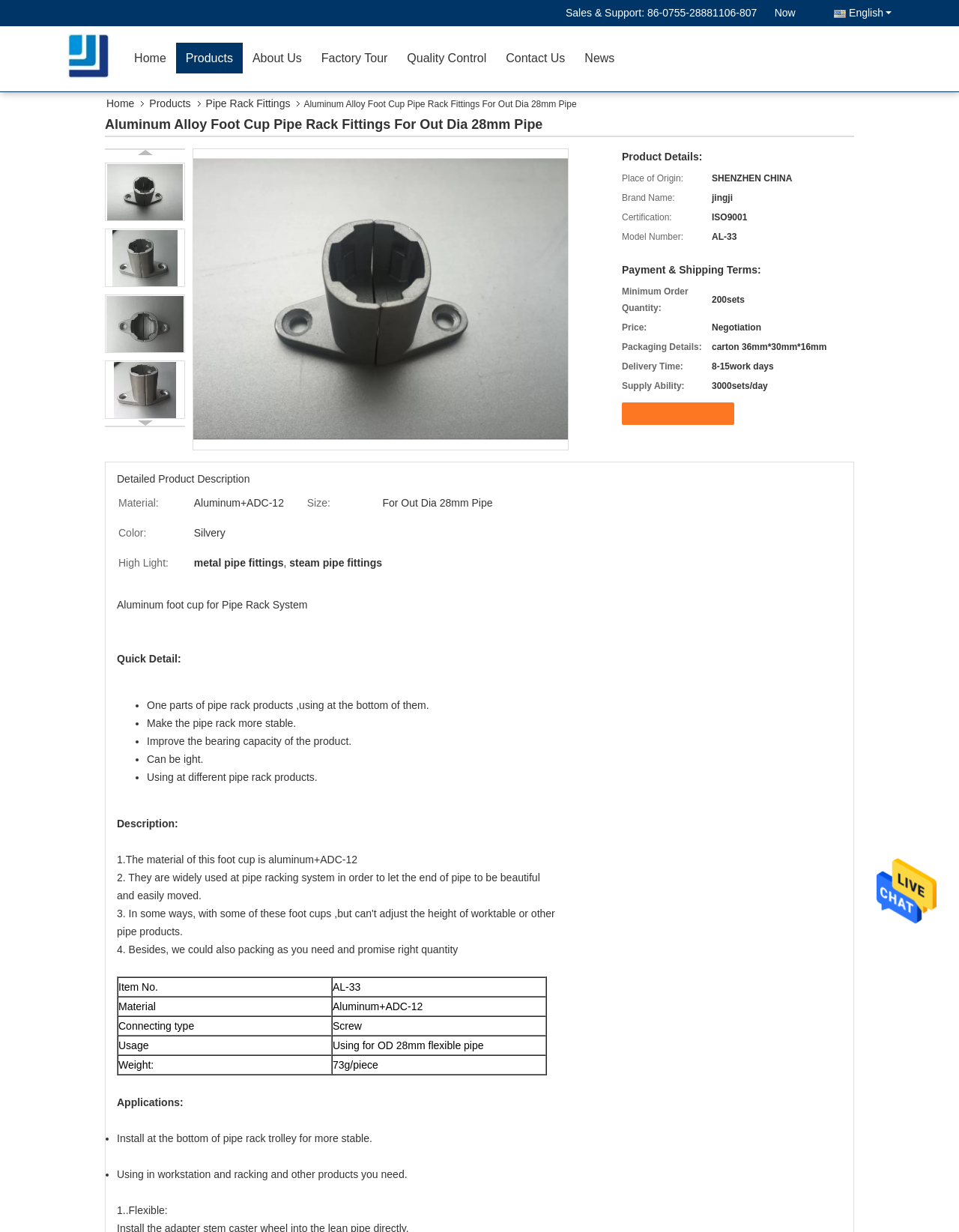Answer succinctly with a single word or phrase:
What is the brand name of the product?

jingji